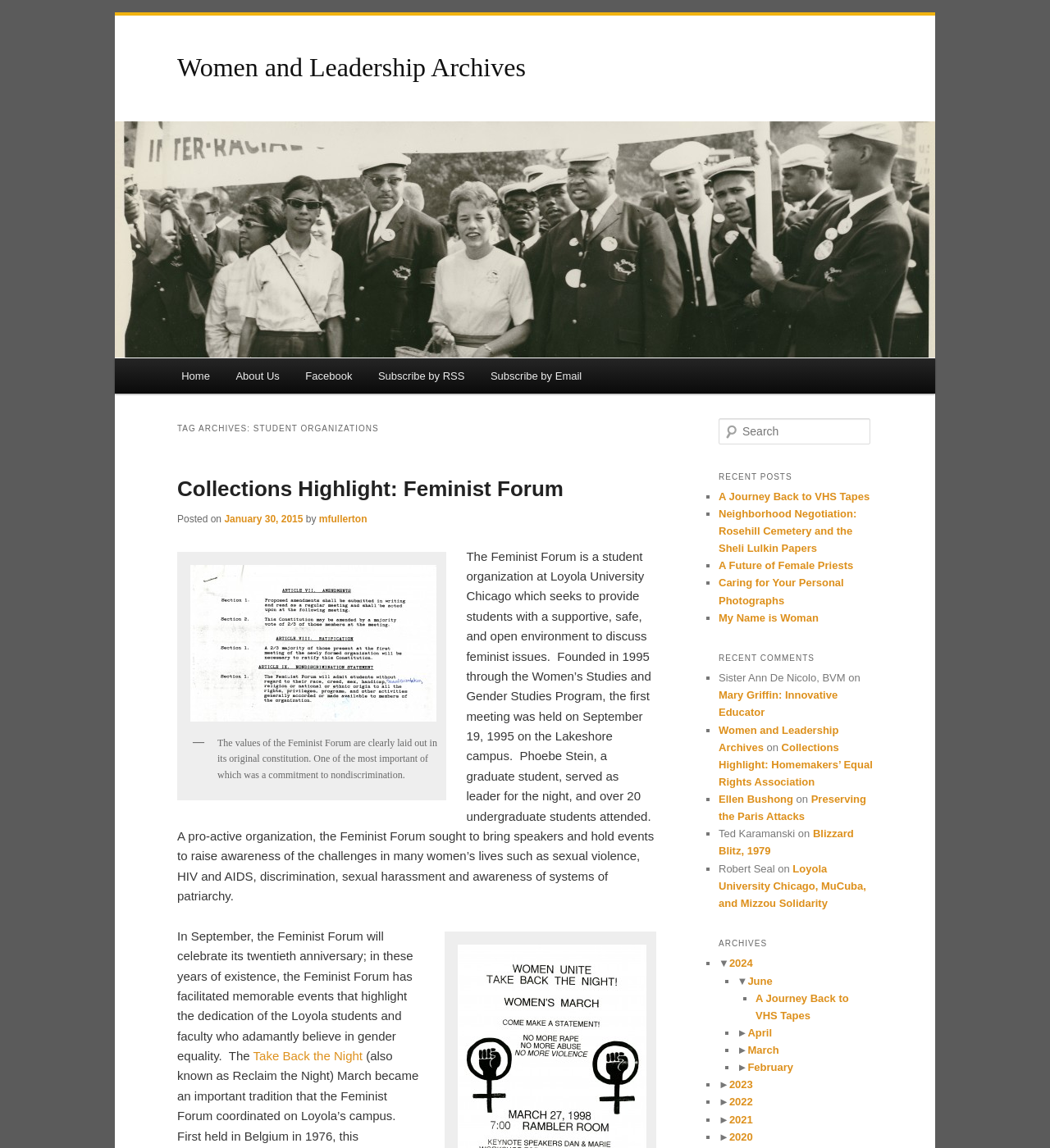Find the bounding box coordinates for the area that must be clicked to perform this action: "Explore Archives".

[0.684, 0.813, 0.831, 0.832]